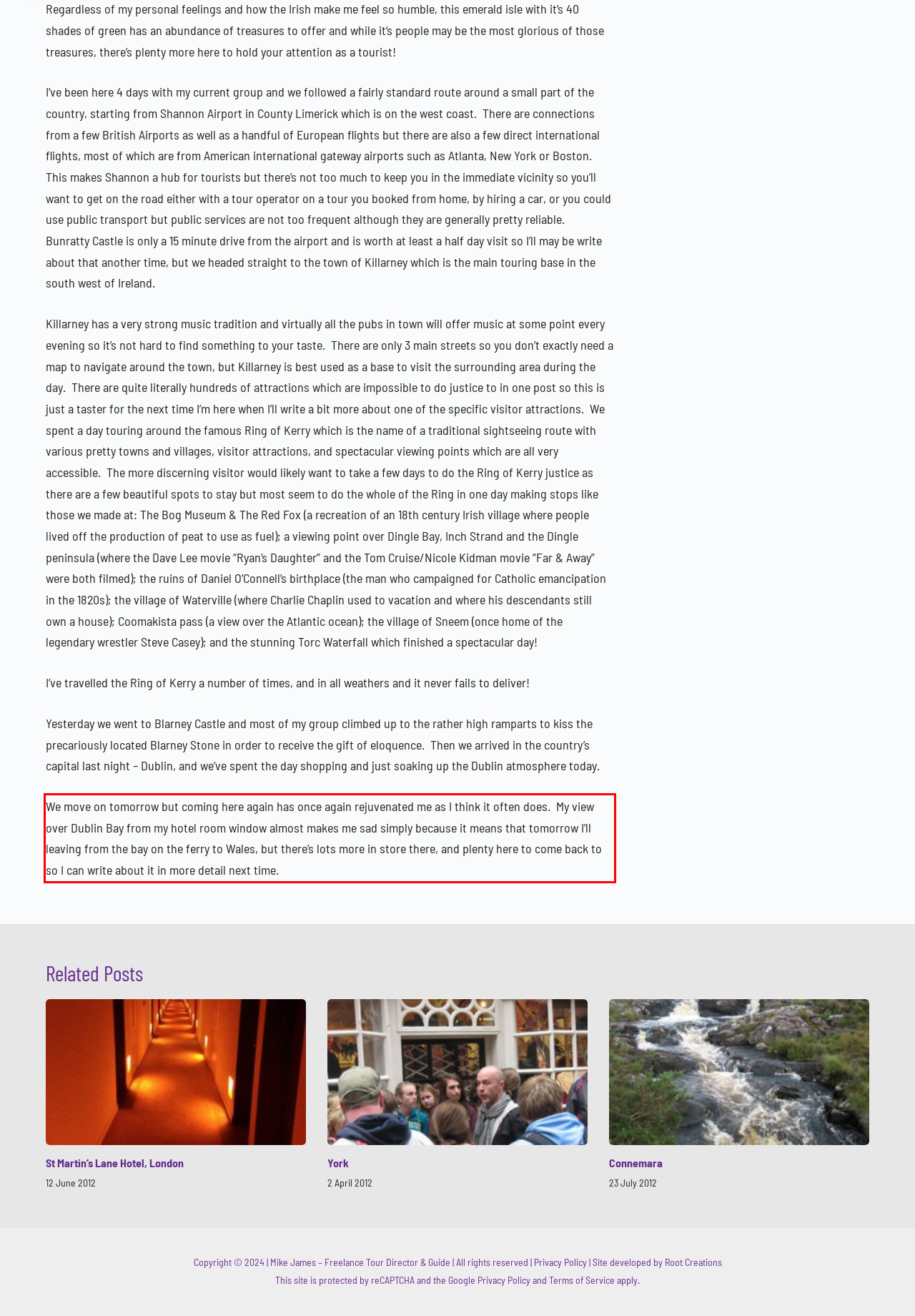With the given screenshot of a webpage, locate the red rectangle bounding box and extract the text content using OCR.

We move on tomorrow but coming here again has once again rejuvenated me as I think it often does. My view over Dublin Bay from my hotel room window almost makes me sad simply because it means that tomorrow I’ll leaving from the bay on the ferry to Wales, but there’s lots more in store there, and plenty here to come back to so I can write about it in more detail next time.